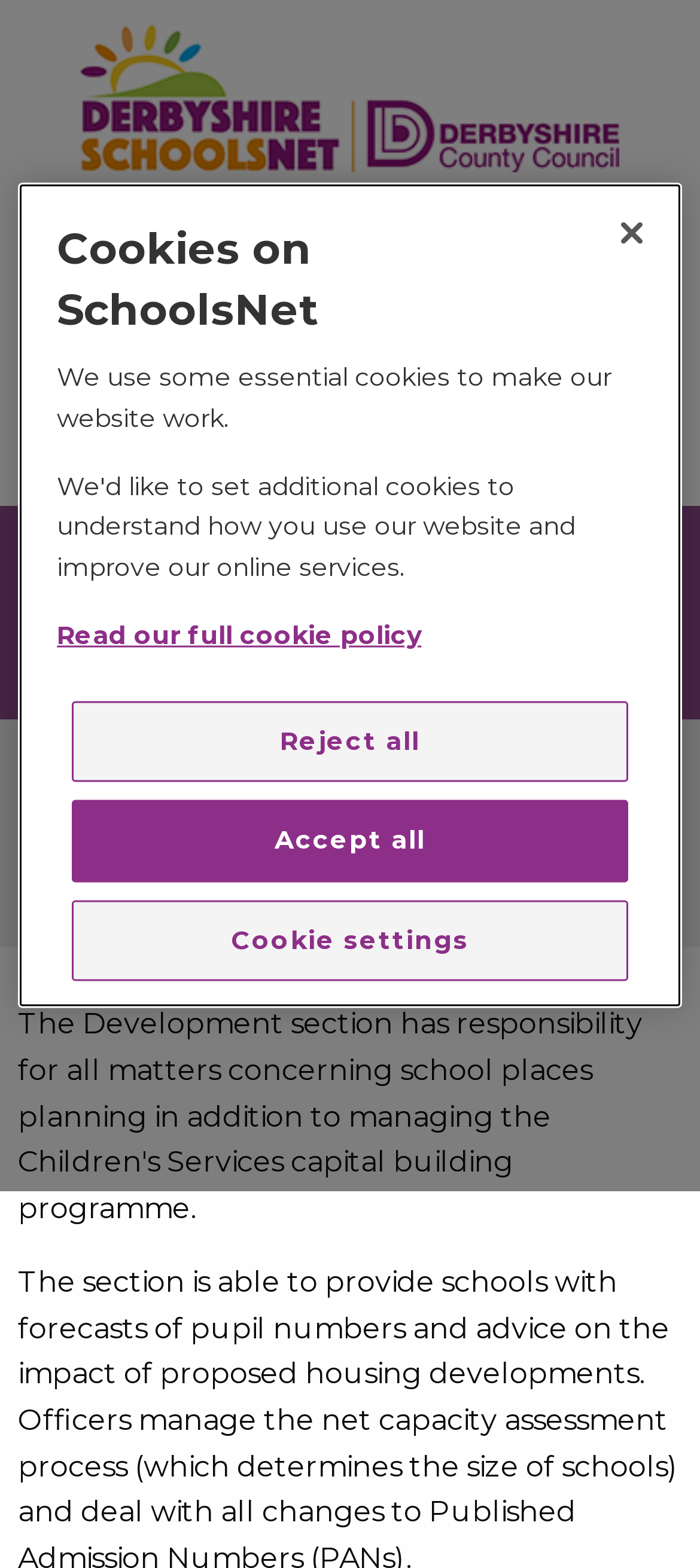What type of resources are available on this website?
Give a single word or phrase as your answer by examining the image.

Policies and resources